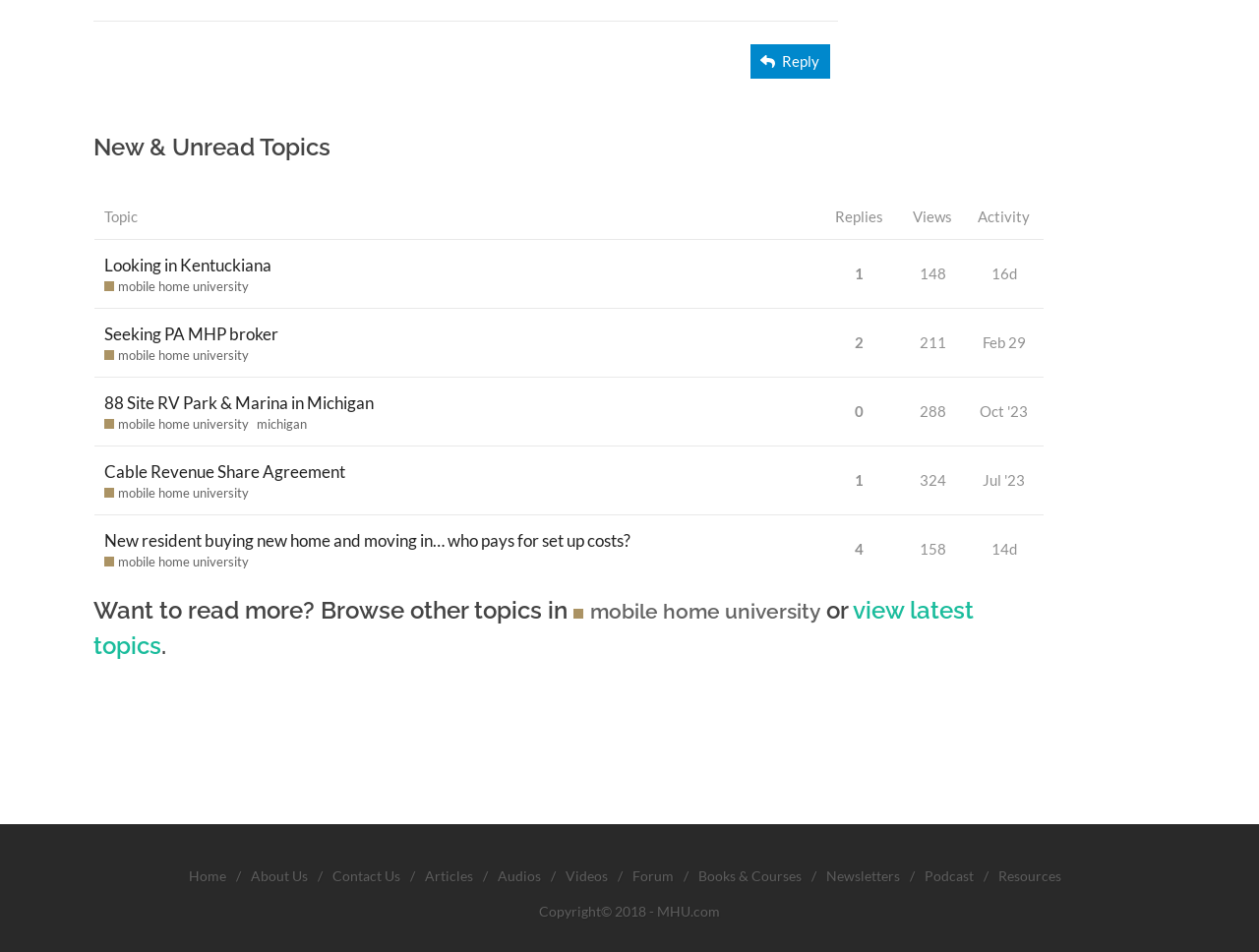What is the purpose of the 'Reply' button?
Using the screenshot, give a one-word or short phrase answer.

To reply to a topic